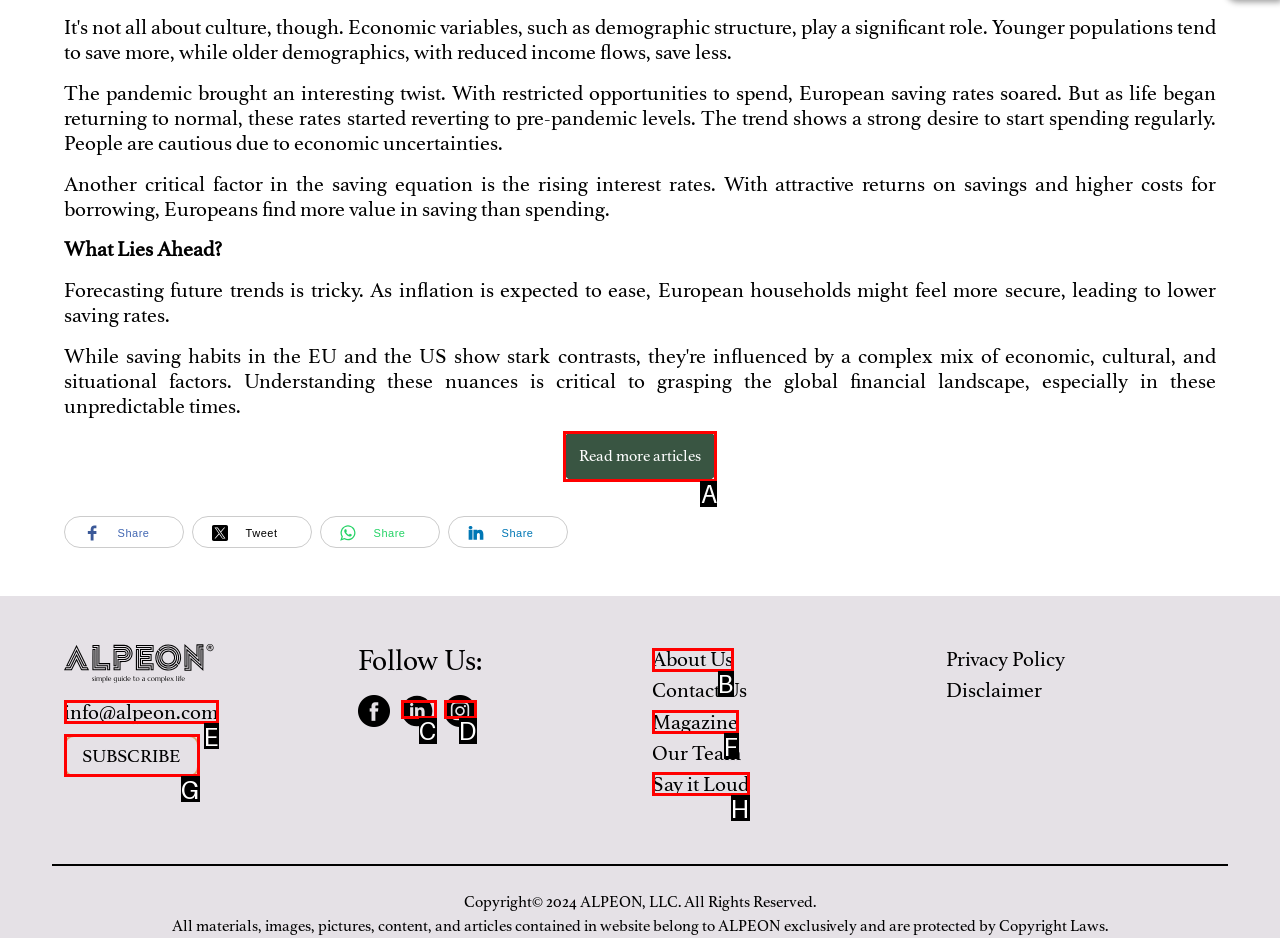Tell me which one HTML element I should click to complete the following task: Read more articles
Answer with the option's letter from the given choices directly.

A